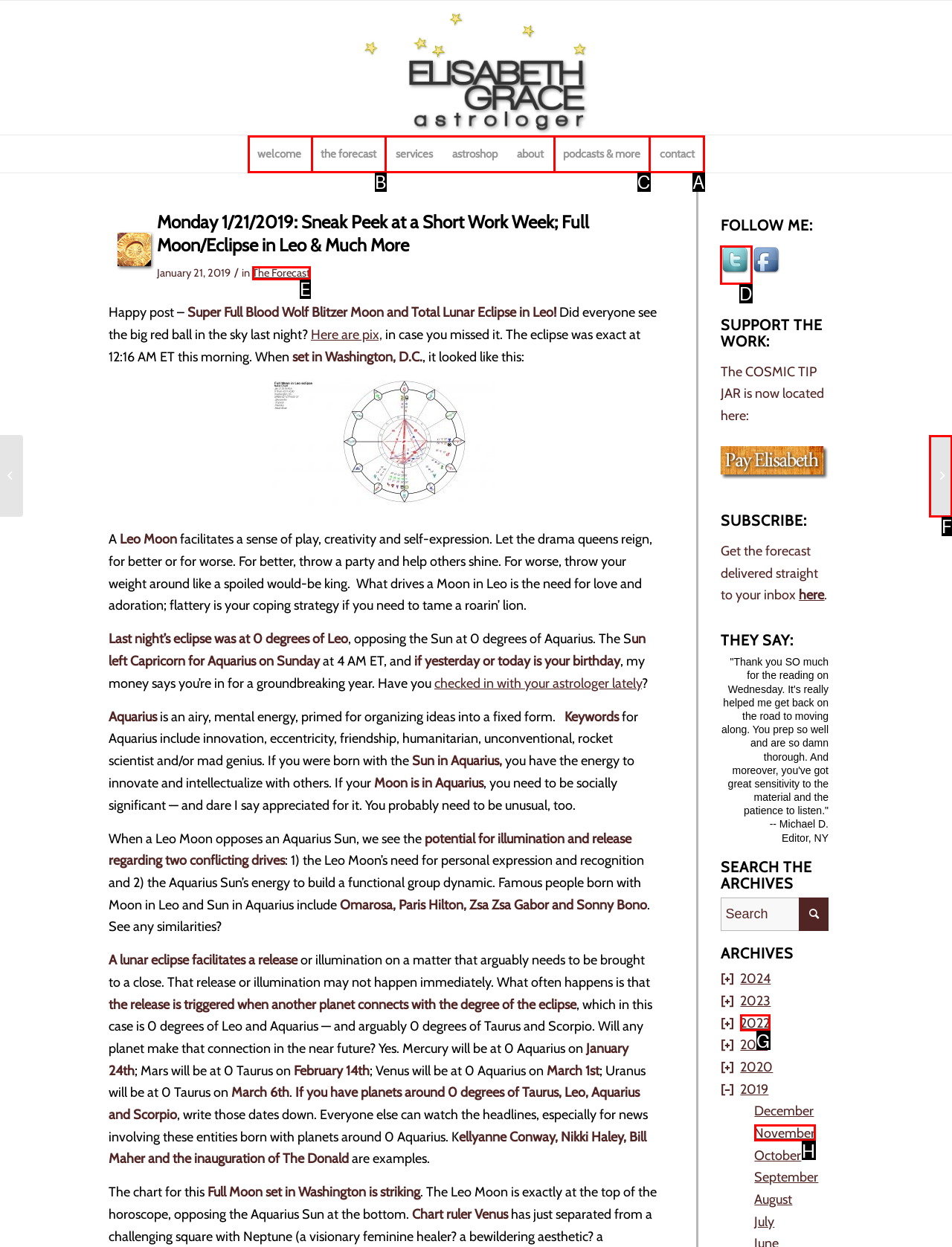Identify which lettered option completes the task: Follow us on Twitter. Provide the letter of the correct choice.

D